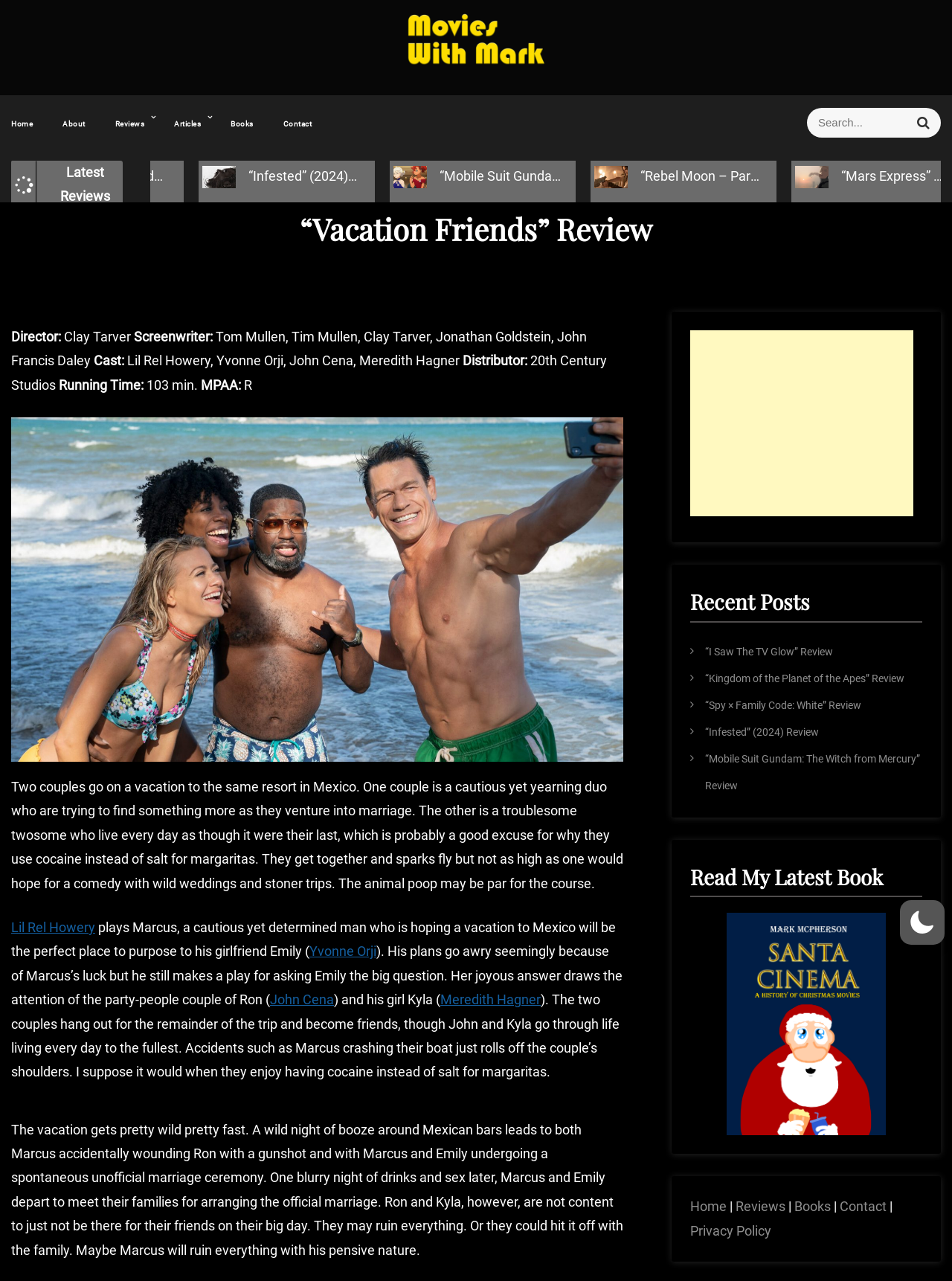Please determine the bounding box coordinates of the element's region to click in order to carry out the following instruction: "Read the book". The coordinates should be four float numbers between 0 and 1, i.e., [left, top, right, bottom].

[0.725, 0.712, 0.969, 0.886]